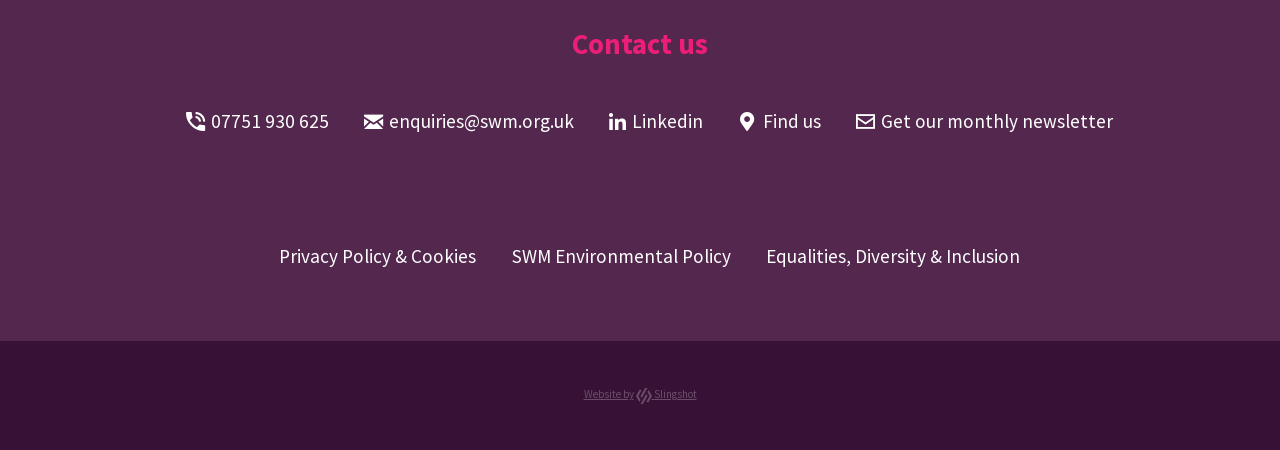Use a single word or phrase to answer this question: 
What is the purpose of the 'Get our monthly newsletter' link?

To subscribe to a newsletter